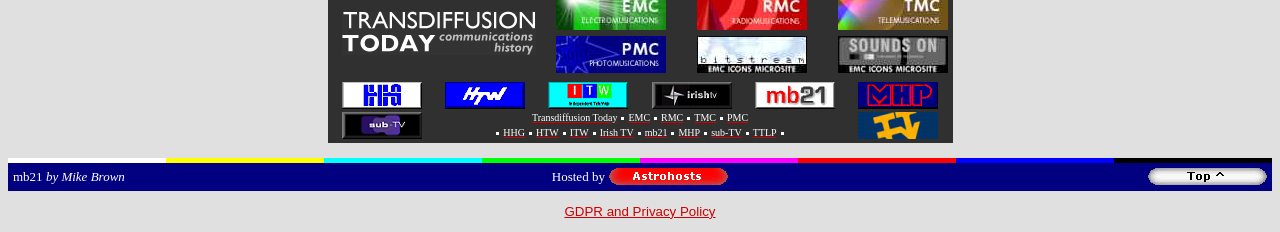Find the bounding box coordinates of the element you need to click on to perform this action: 'Click on Irish TV link'. The coordinates should be represented by four float values between 0 and 1, in the format [left, top, right, bottom].

[0.509, 0.416, 0.572, 0.481]